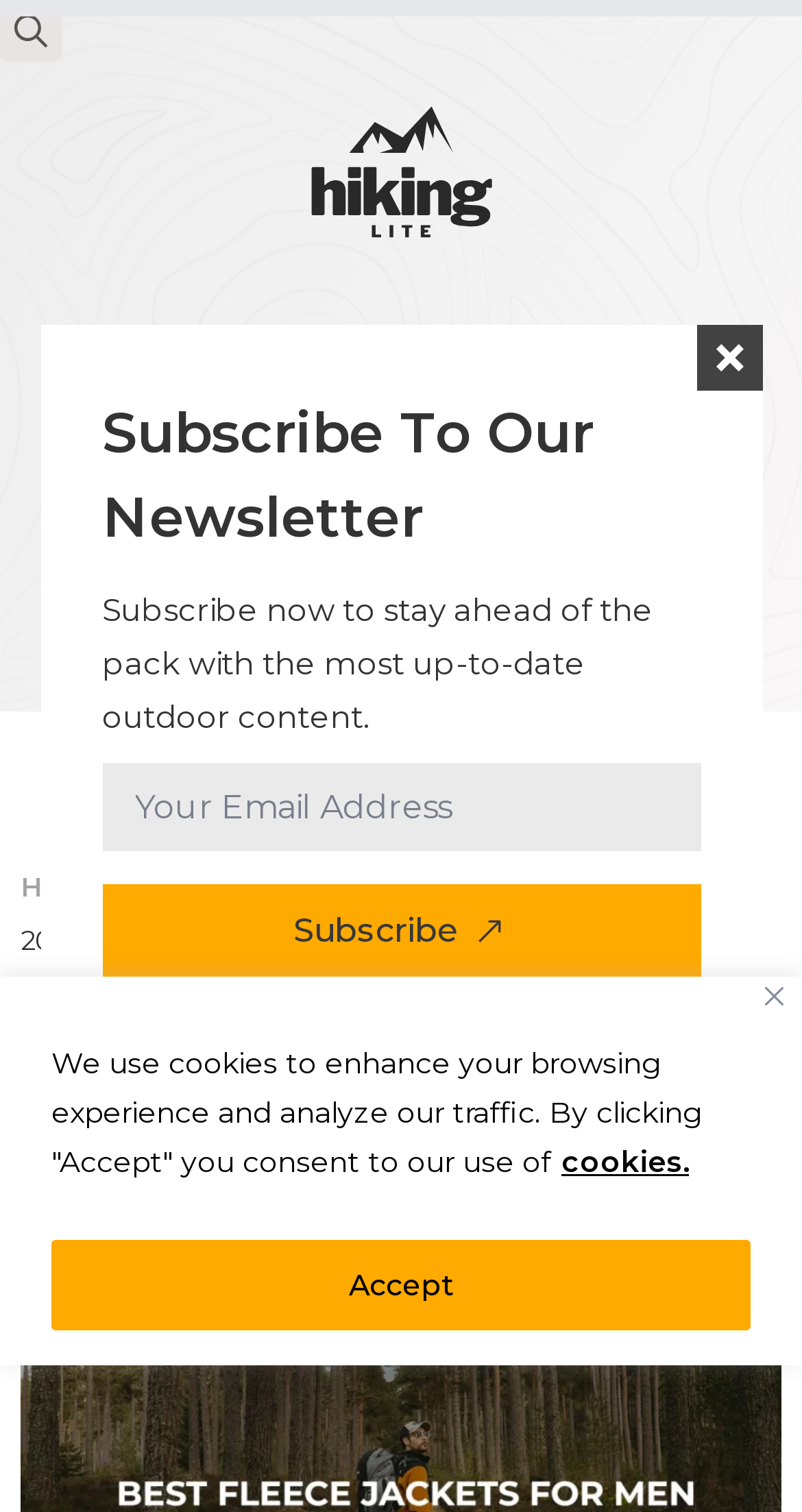Determine the main heading text of the webpage.

BEST FLEECE JACKETS FOR MEN IN 2024